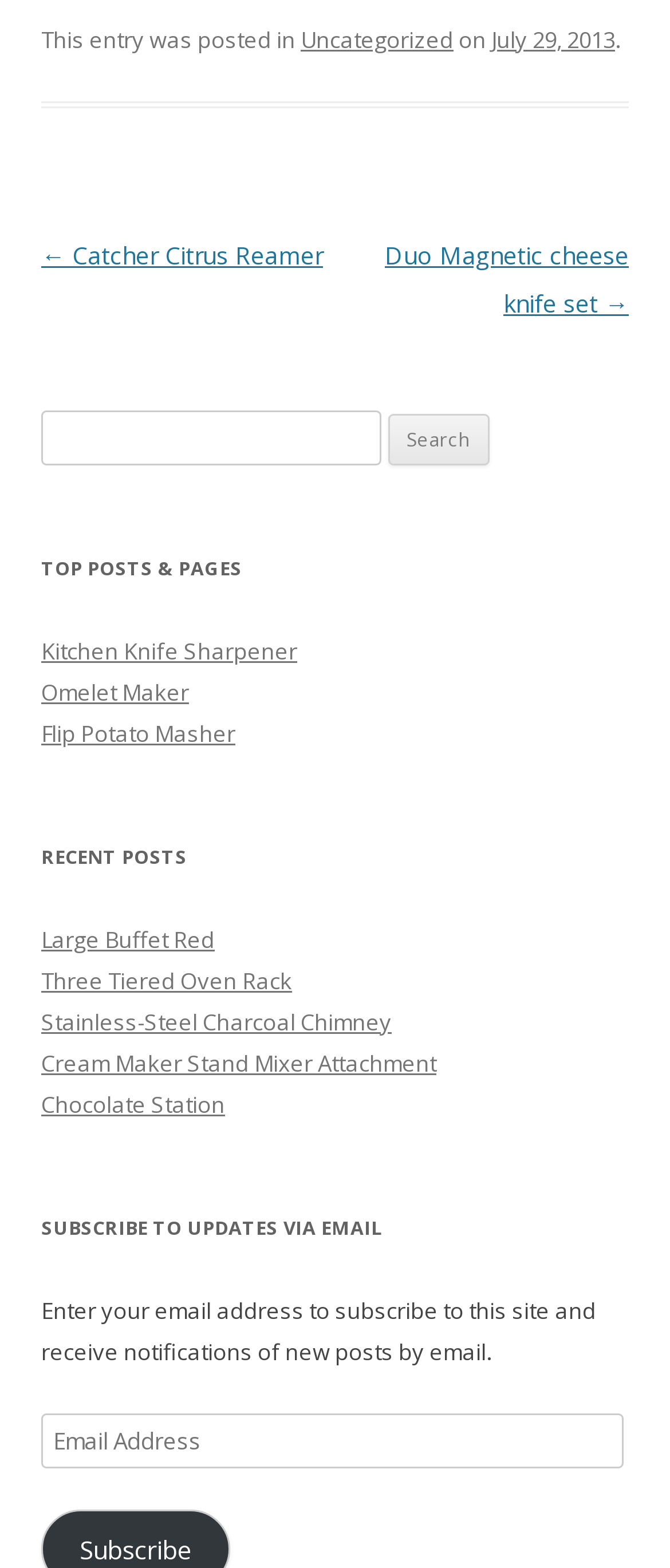What is the purpose of the email address textbox?
Using the details from the image, give an elaborate explanation to answer the question.

The email address textbox is accompanied by a description that says 'Enter your email address to subscribe to this site and receive notifications of new posts by email', indicating that it is used to subscribe to updates on the website.